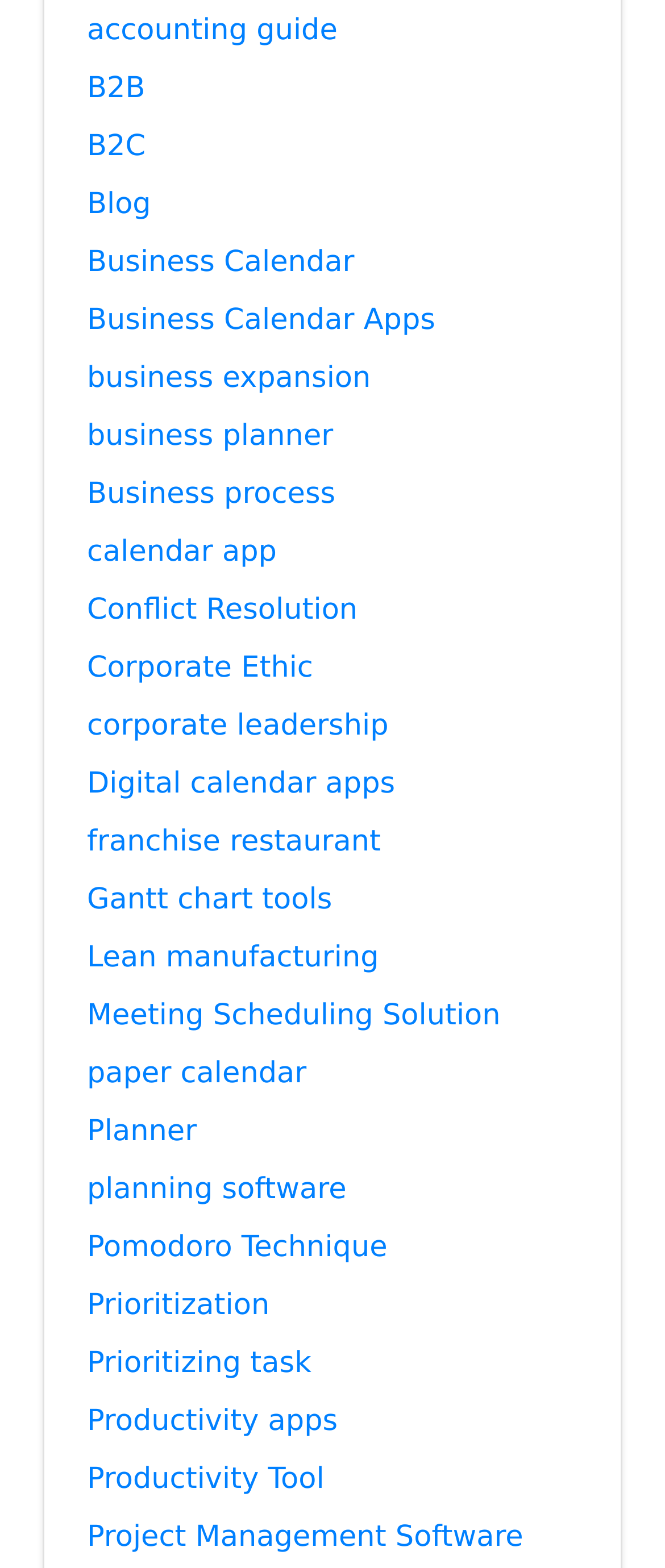Provide a brief response in the form of a single word or phrase:
Are there any links related to productivity on the webpage?

yes